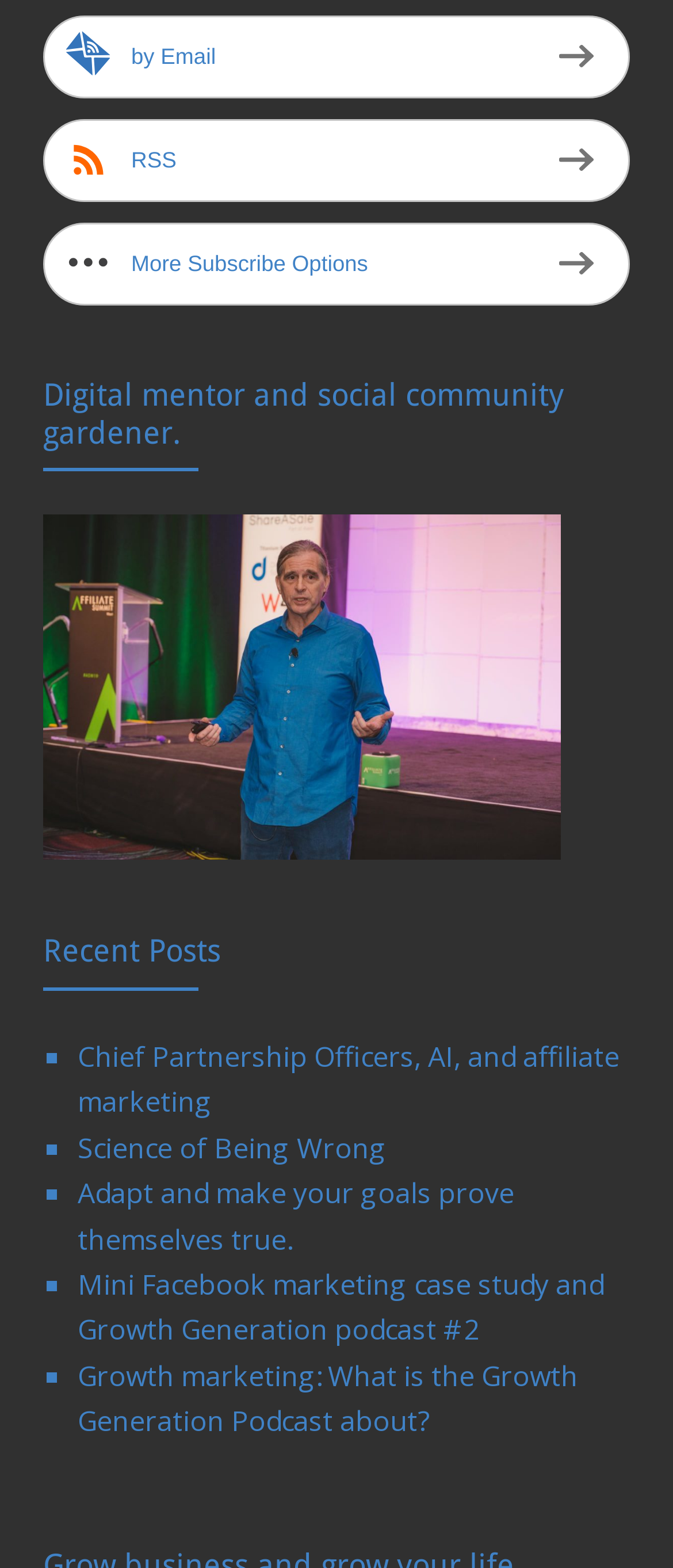Could you specify the bounding box coordinates for the clickable section to complete the following instruction: "Check out Mini Facebook marketing case study and Growth Generation podcast #2"?

[0.115, 0.807, 0.897, 0.86]